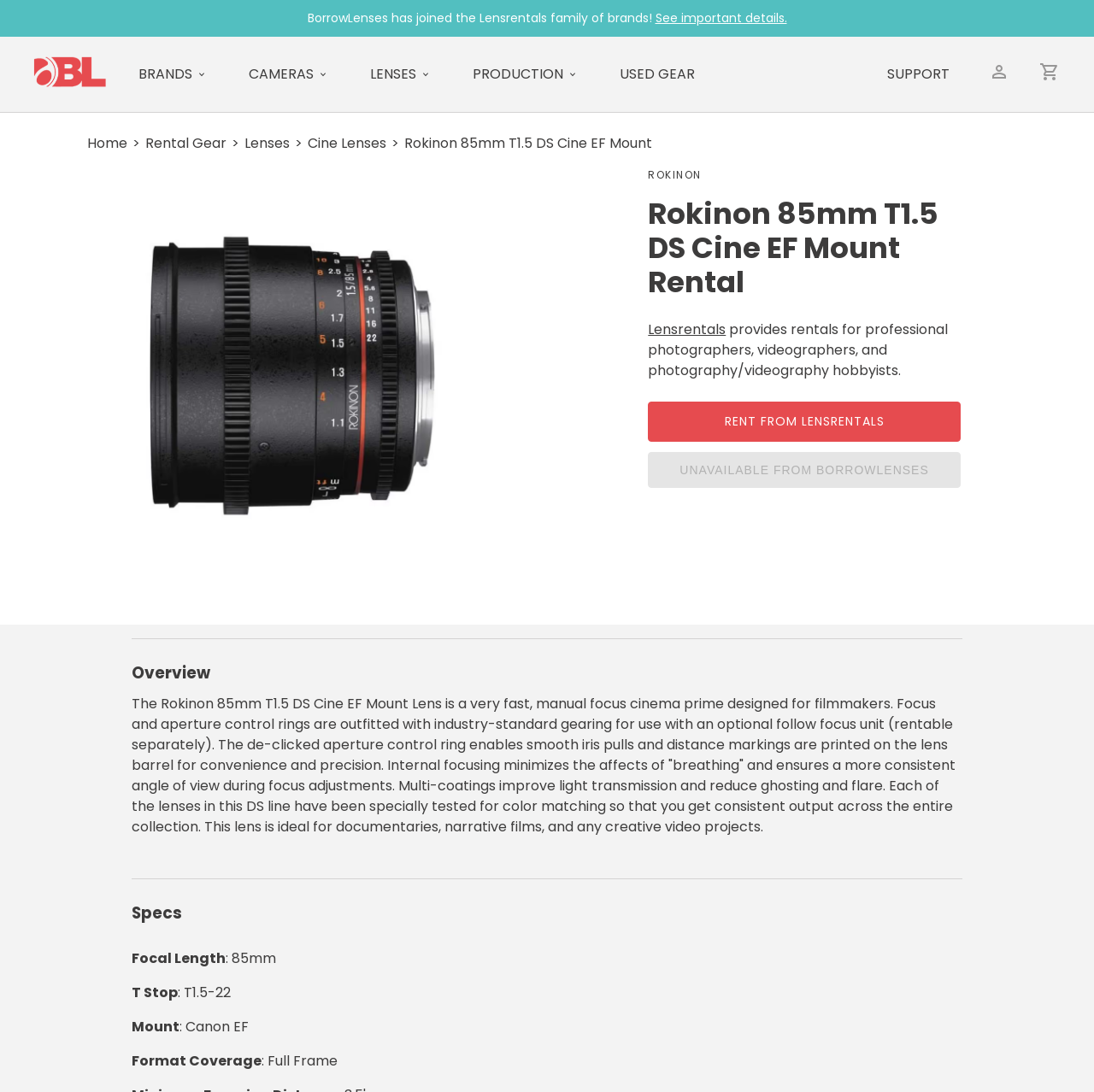Find the bounding box coordinates of the element to click in order to complete the given instruction: "Click on the link 'https://fosdem.org/2018/schedule/track/package_management/'."

None